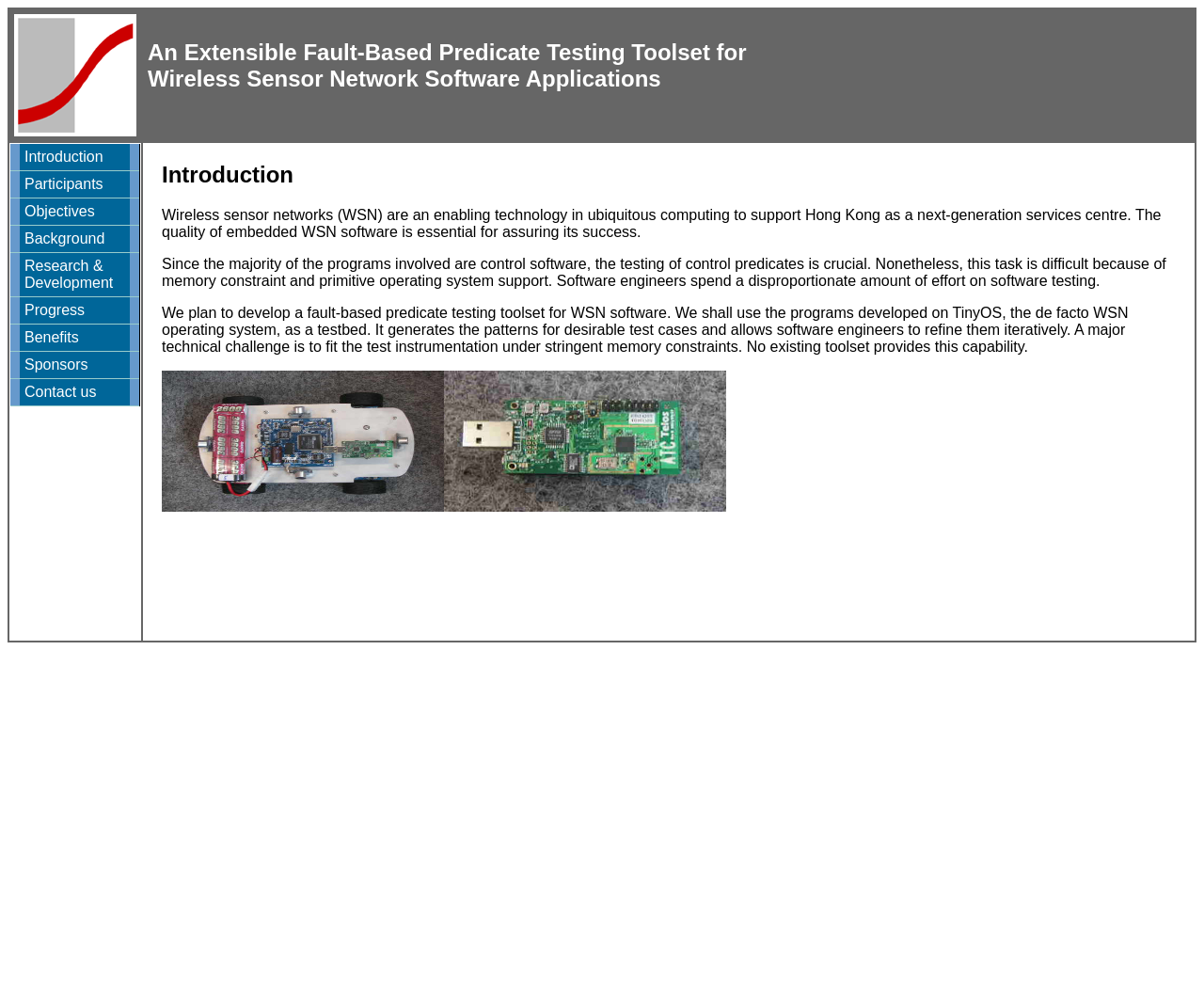Can you identify the bounding box coordinates of the clickable region needed to carry out this instruction: 'Click the link to Participants'? The coordinates should be four float numbers within the range of 0 to 1, stated as [left, top, right, bottom].

[0.009, 0.174, 0.116, 0.201]